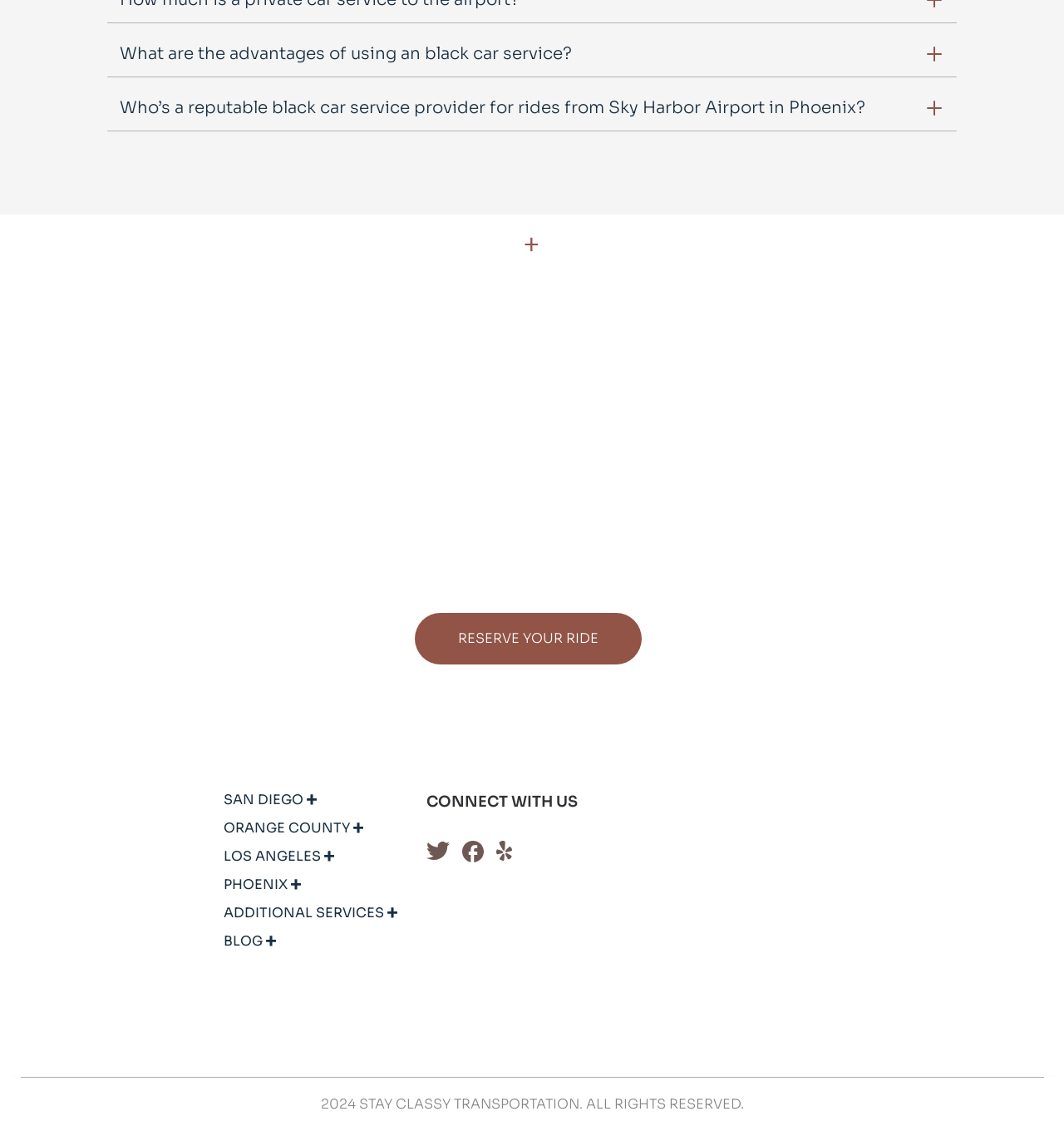From the webpage screenshot, identify the region described by Sleek airport transportation to Gilbert. Provide the bounding box coordinates as (top-left x, top-left y, bottom-right x, bottom-right y), with each value being a floating point number between 0 and 1.

[0.14, 0.277, 0.385, 0.293]